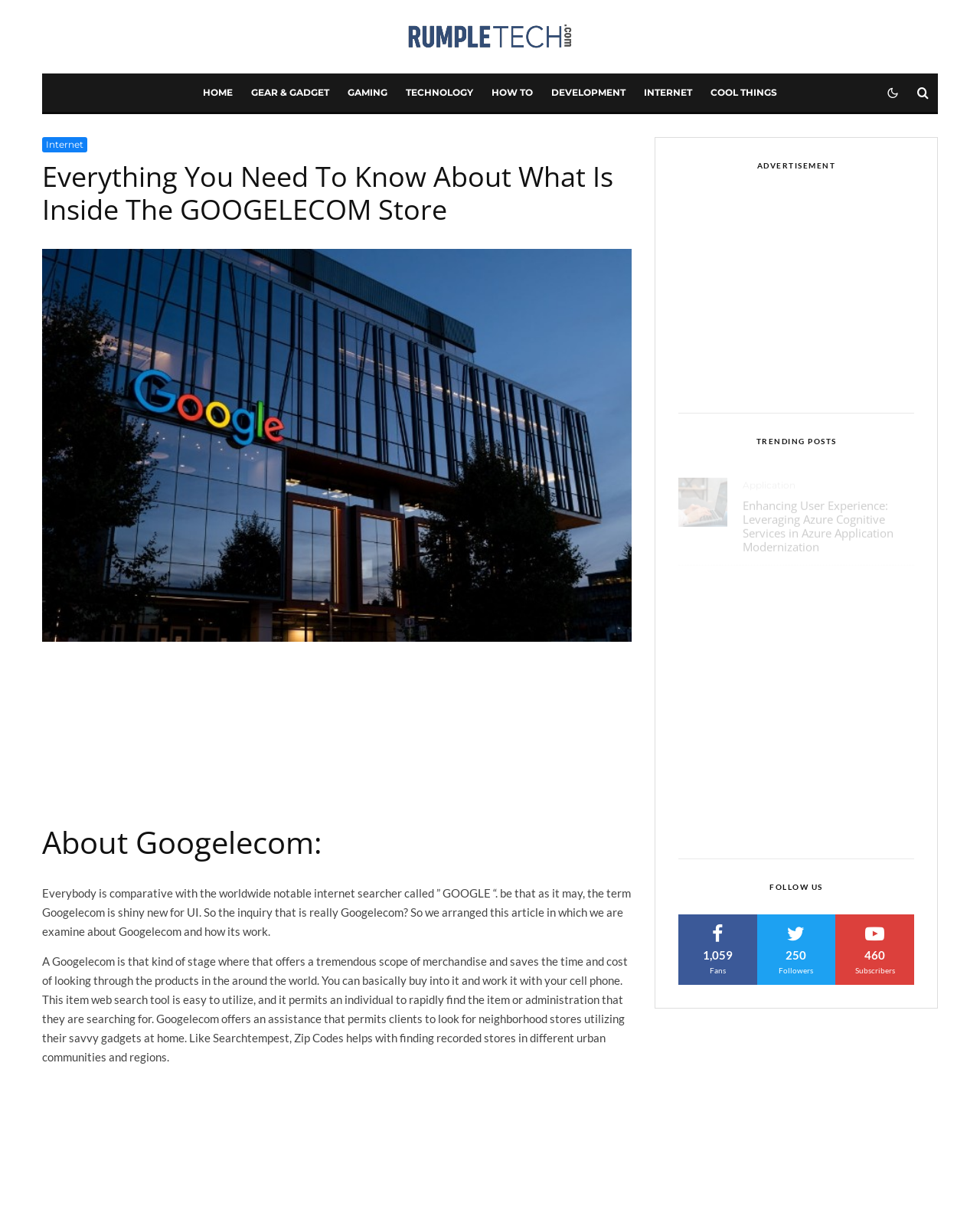How can users interact with this webpage?
Provide a detailed and extensive answer to the question.

Users can interact with this webpage by clicking on links to read articles, search for products or services, and navigate through different categories and sections, such as 'HOME', 'GEAR & GADGET', and 'HOW TO'.